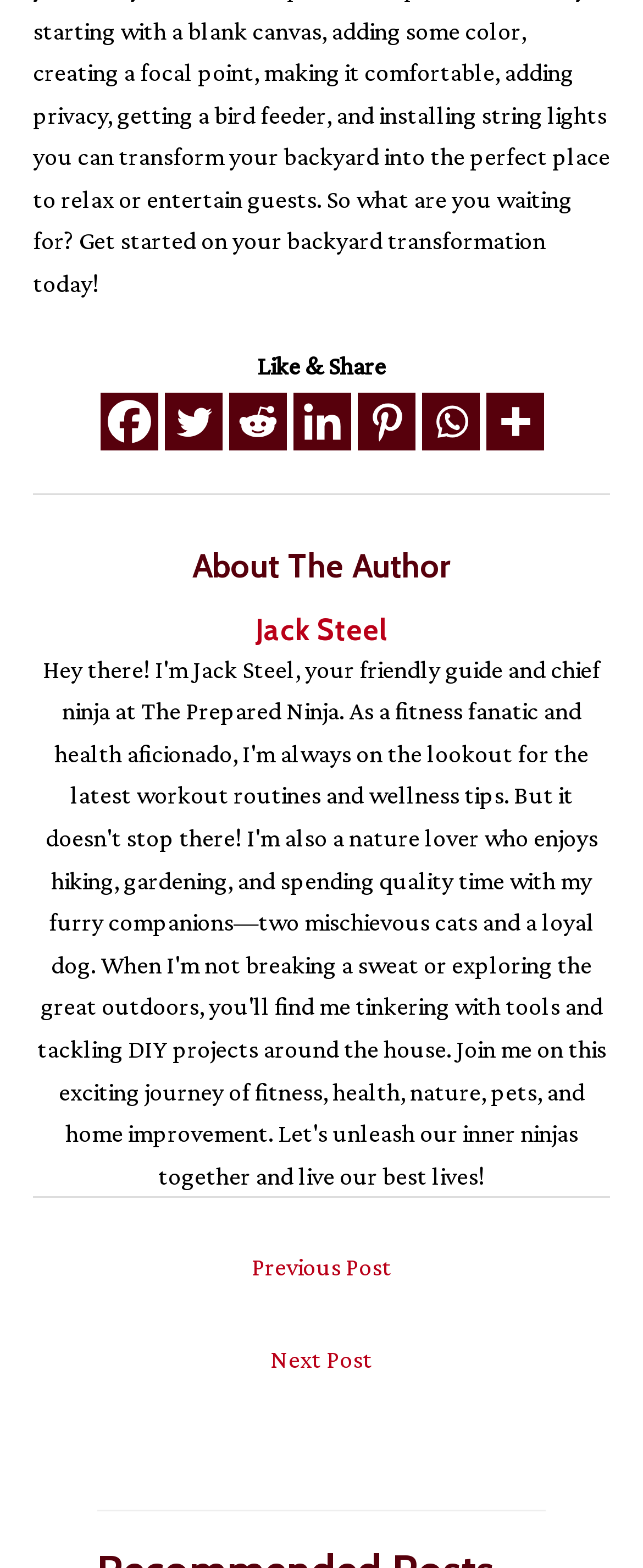Given the element description: "Next Post →", predict the bounding box coordinates of the UI element it refers to, using four float numbers between 0 and 1, i.e., [left, top, right, bottom].

[0.074, 0.849, 0.926, 0.887]